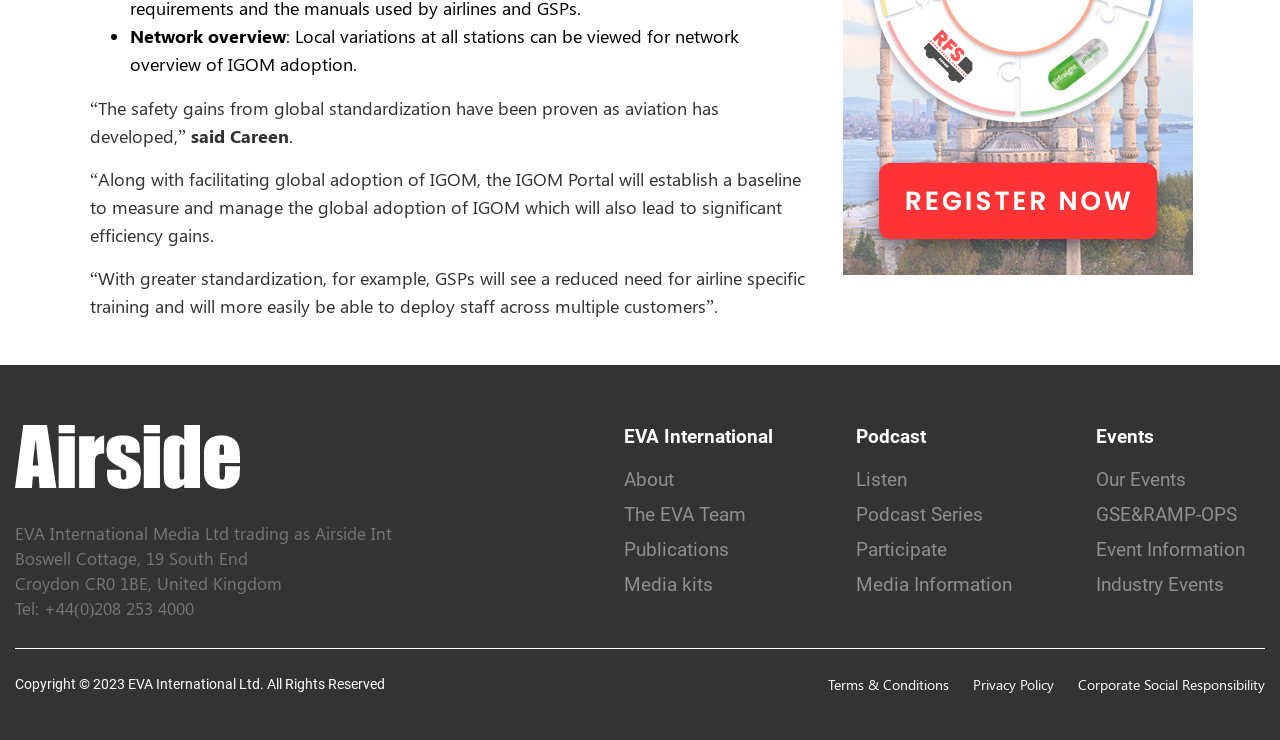What is the name of the company?
Provide a thorough and detailed answer to the question.

The company name can be found at the bottom of the webpage, in the copyright section, which states 'Copyright © 2023 EVA International Ltd. All Rights Reserved'.